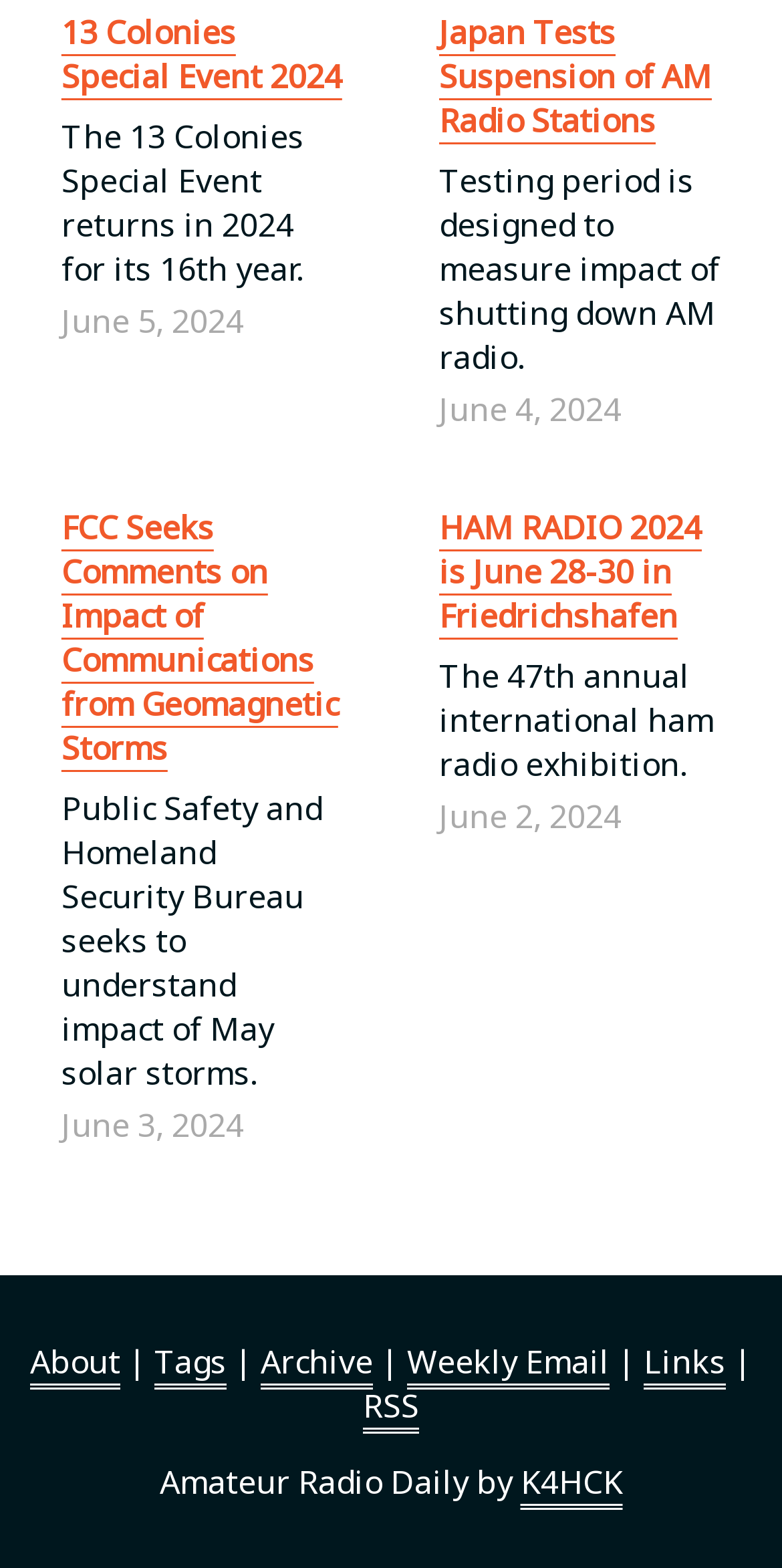Find the bounding box coordinates of the element you need to click on to perform this action: 'Read the article about 'Japan Tests Suspension of AM Radio Stations''. The coordinates should be represented by four float values between 0 and 1, in the format [left, top, right, bottom].

[0.562, 0.006, 0.91, 0.091]